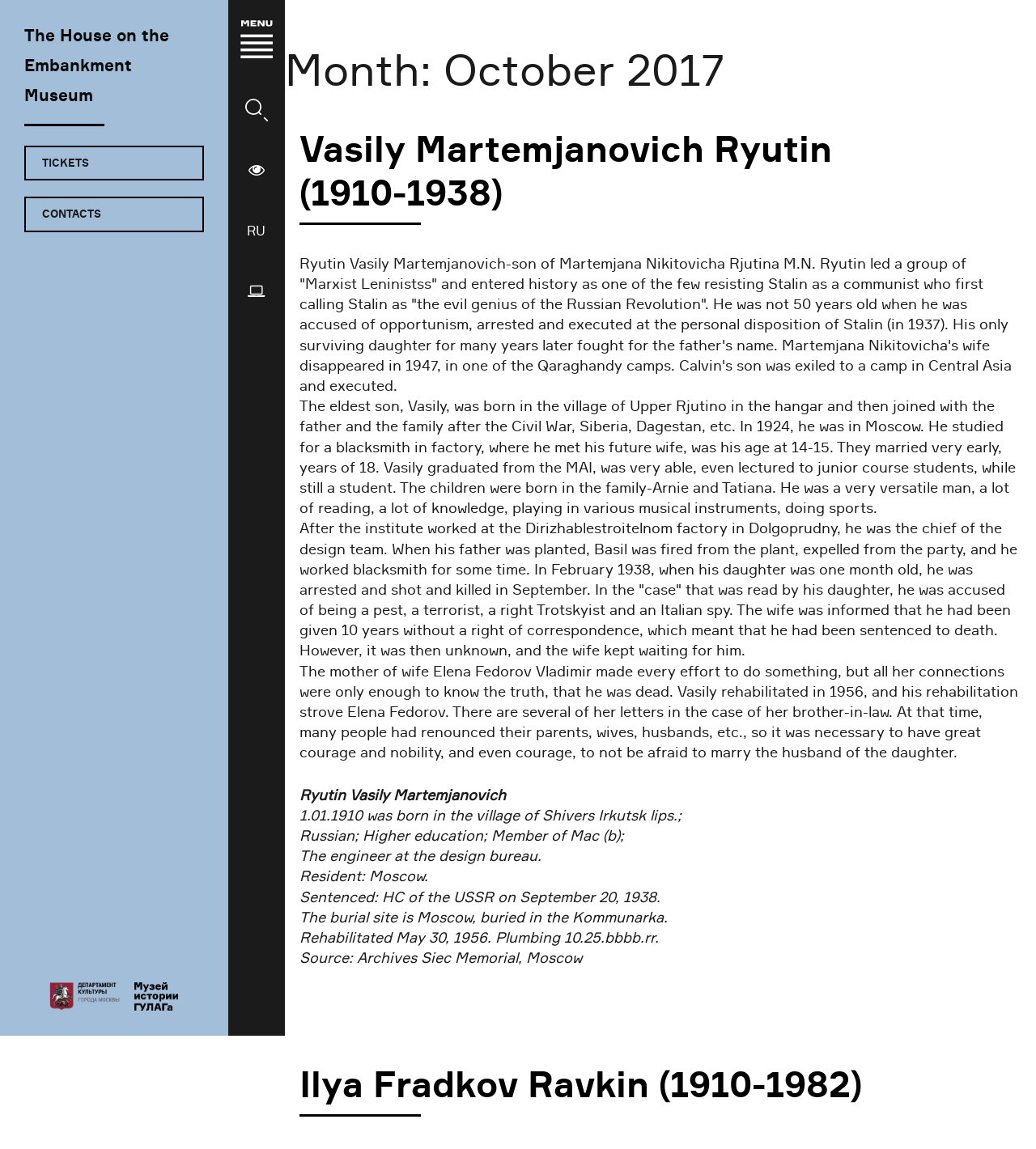Answer with a single word or phrase: 
What is the name of the museum?

The House on the Embankment Museum